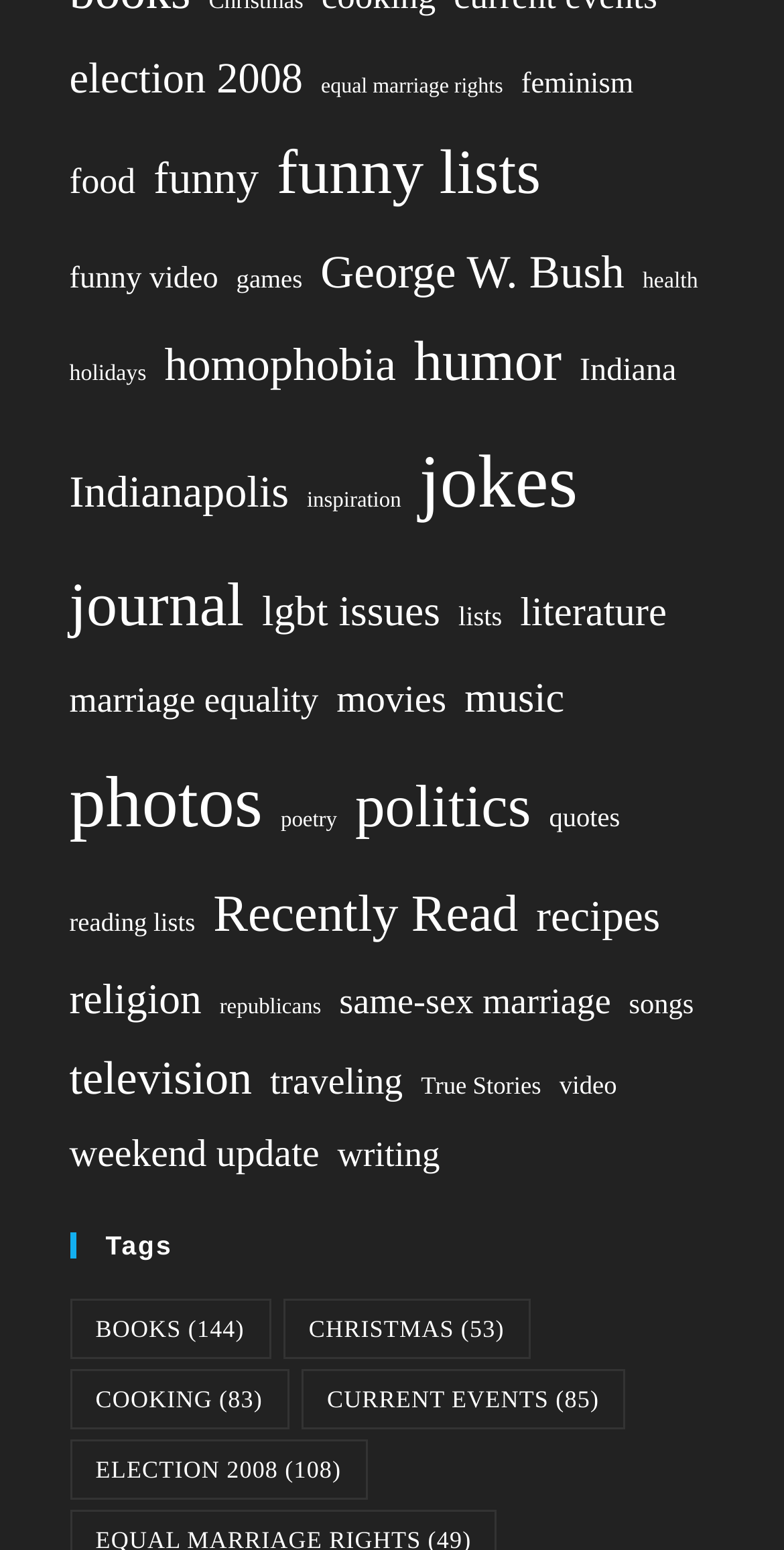Determine the bounding box coordinates of the clickable element to achieve the following action: 'read about same-sex marriage'. Provide the coordinates as four float values between 0 and 1, formatted as [left, top, right, bottom].

[0.433, 0.625, 0.779, 0.667]